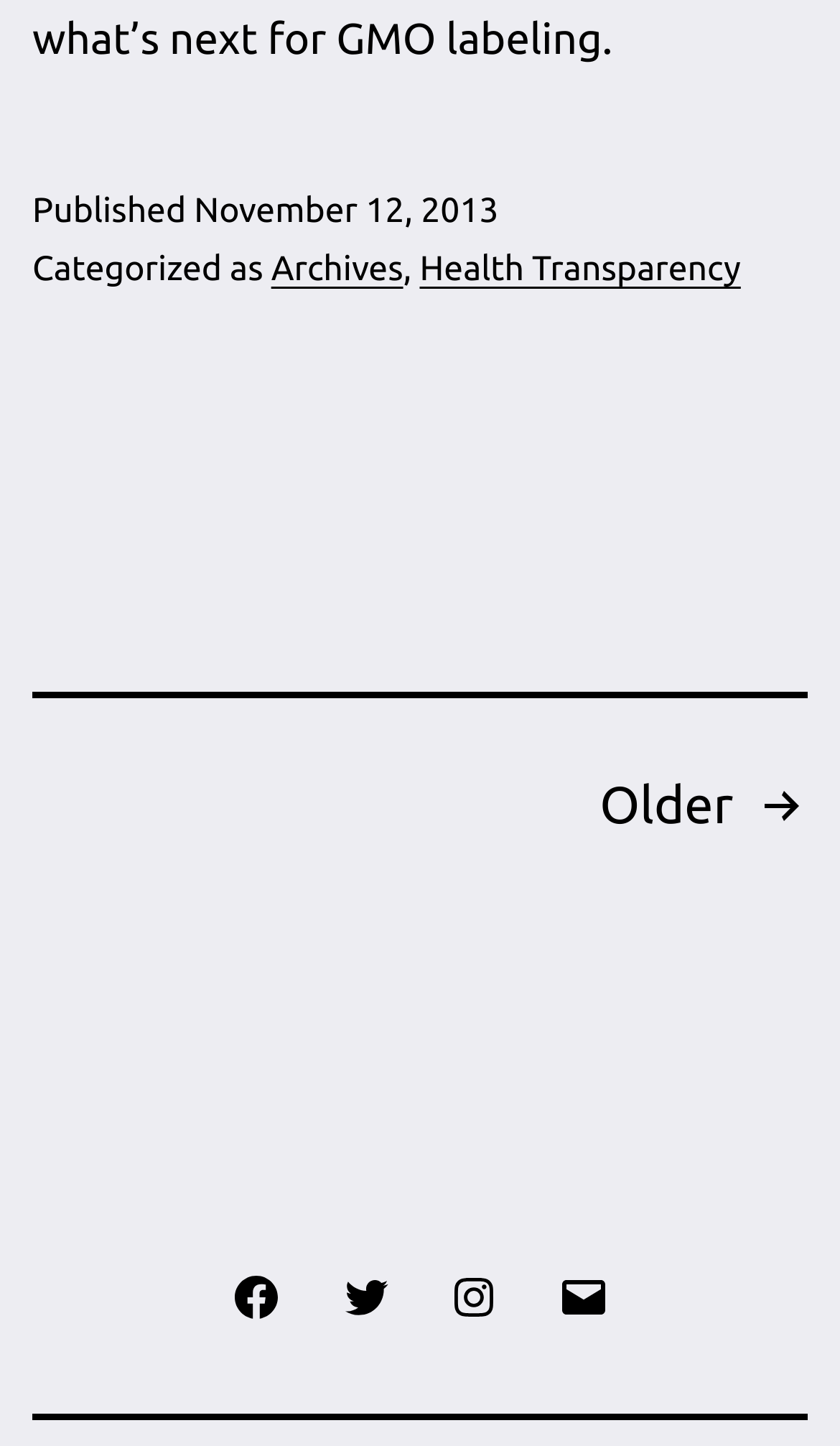Using the information in the image, give a comprehensive answer to the question: 
How many social media links are available?

I counted the number of social media links in the secondary menu section, which includes links to Facebook, Twitter, Instagram, and Email, totaling 4 links.